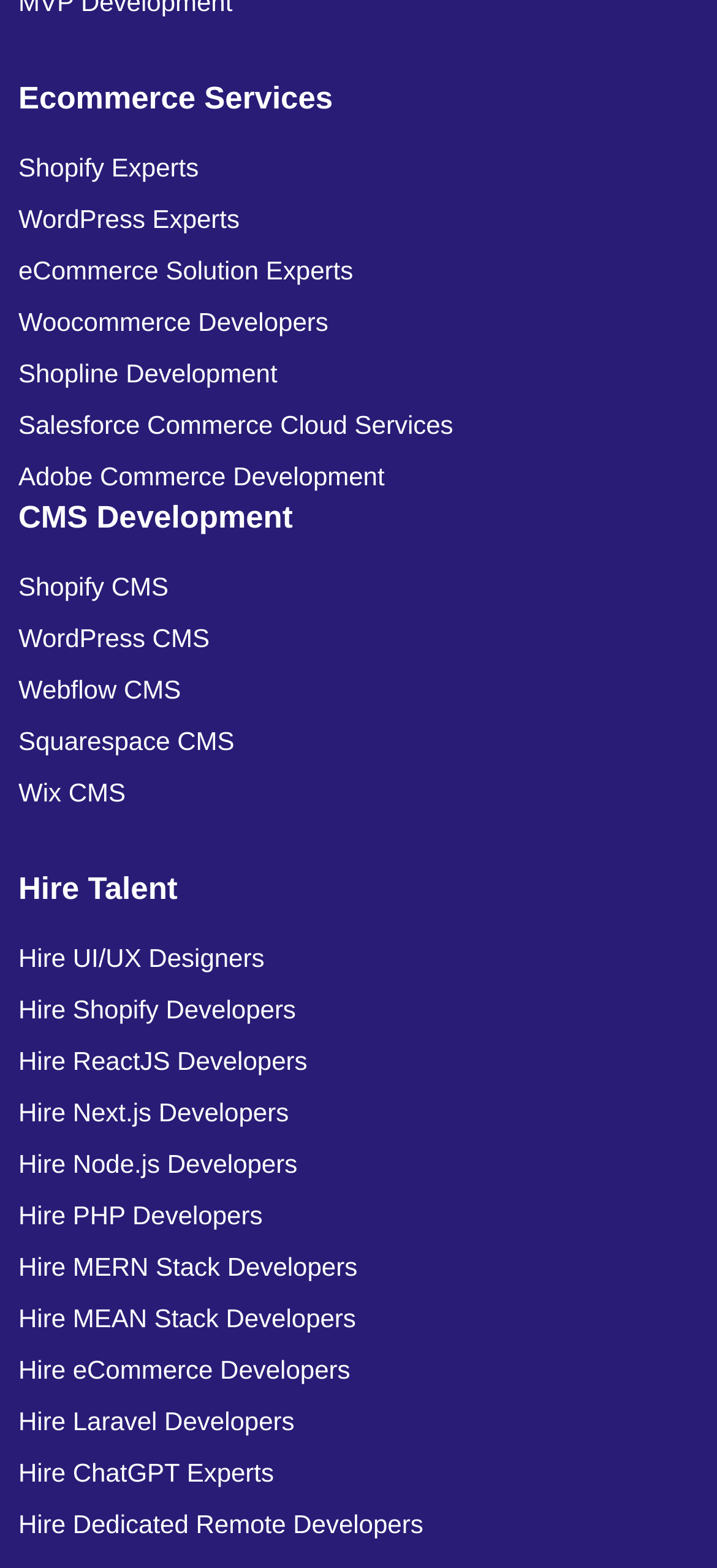What is the main category of services offered?
Give a detailed explanation using the information visible in the image.

The main category of services offered can be determined by looking at the top-most StaticText element 'Ecommerce Services' which suggests that the website is primarily focused on providing ecommerce related services.